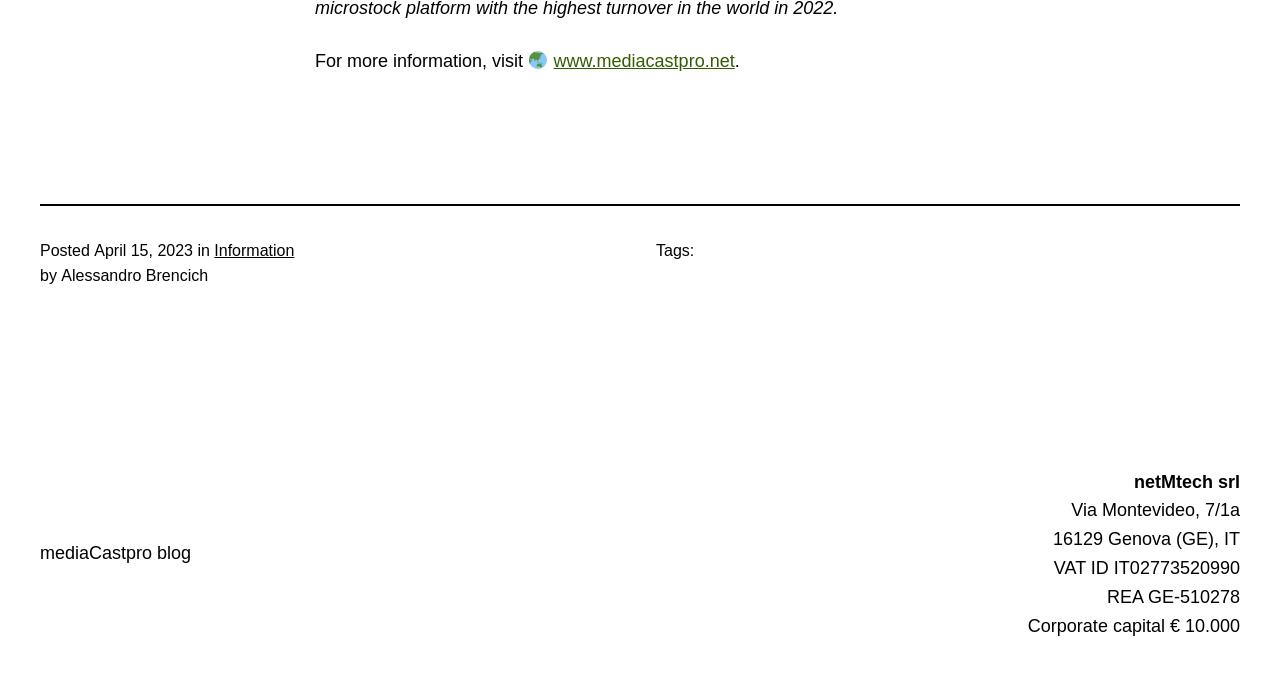What is the category of the post?
Please ensure your answer to the question is detailed and covers all necessary aspects.

I found the category of the post by looking at the link element with the content 'Information' which is located next to the 'in' text element.